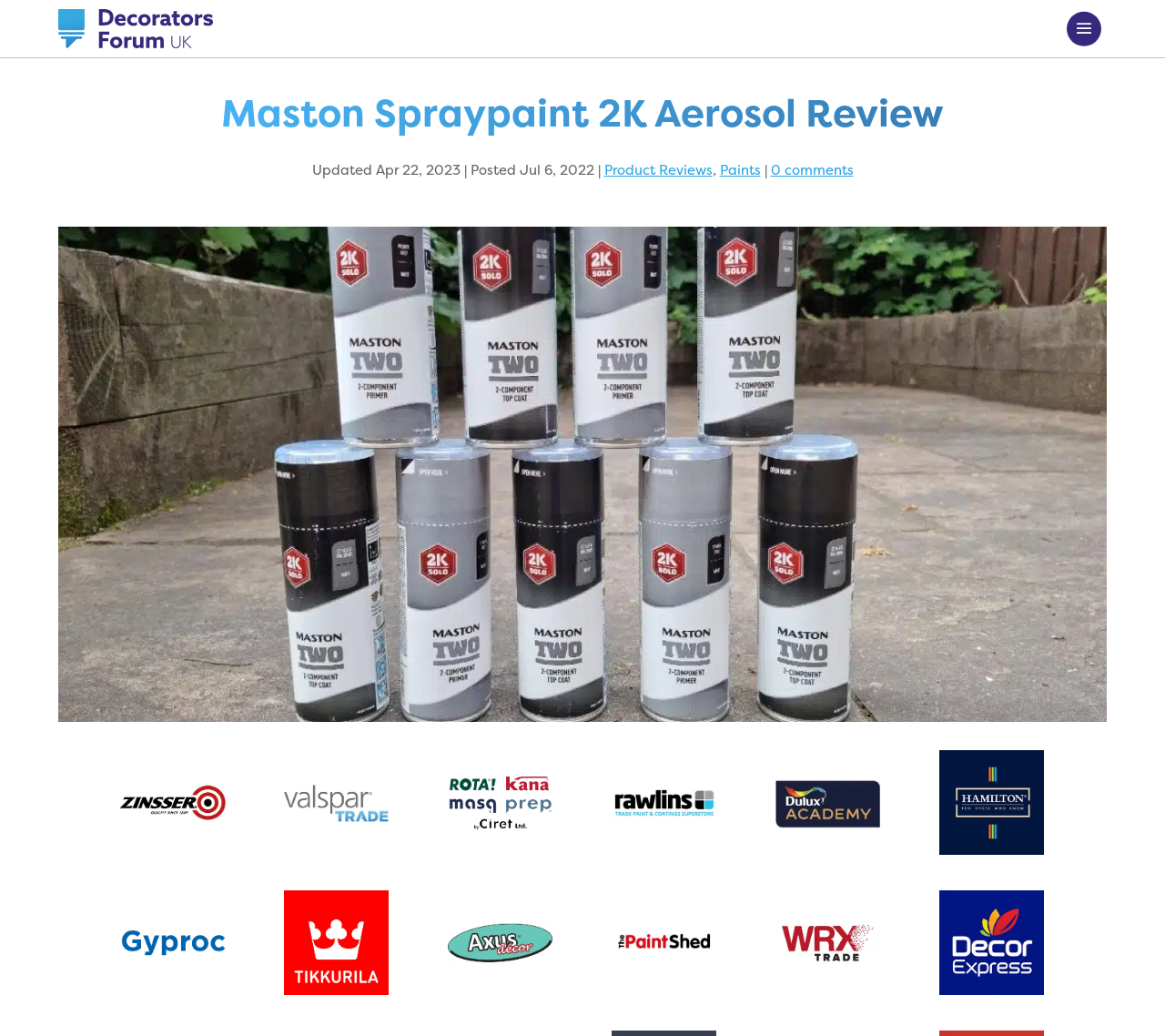How many comments are there on this review?
Look at the image and answer the question with a single word or phrase.

0